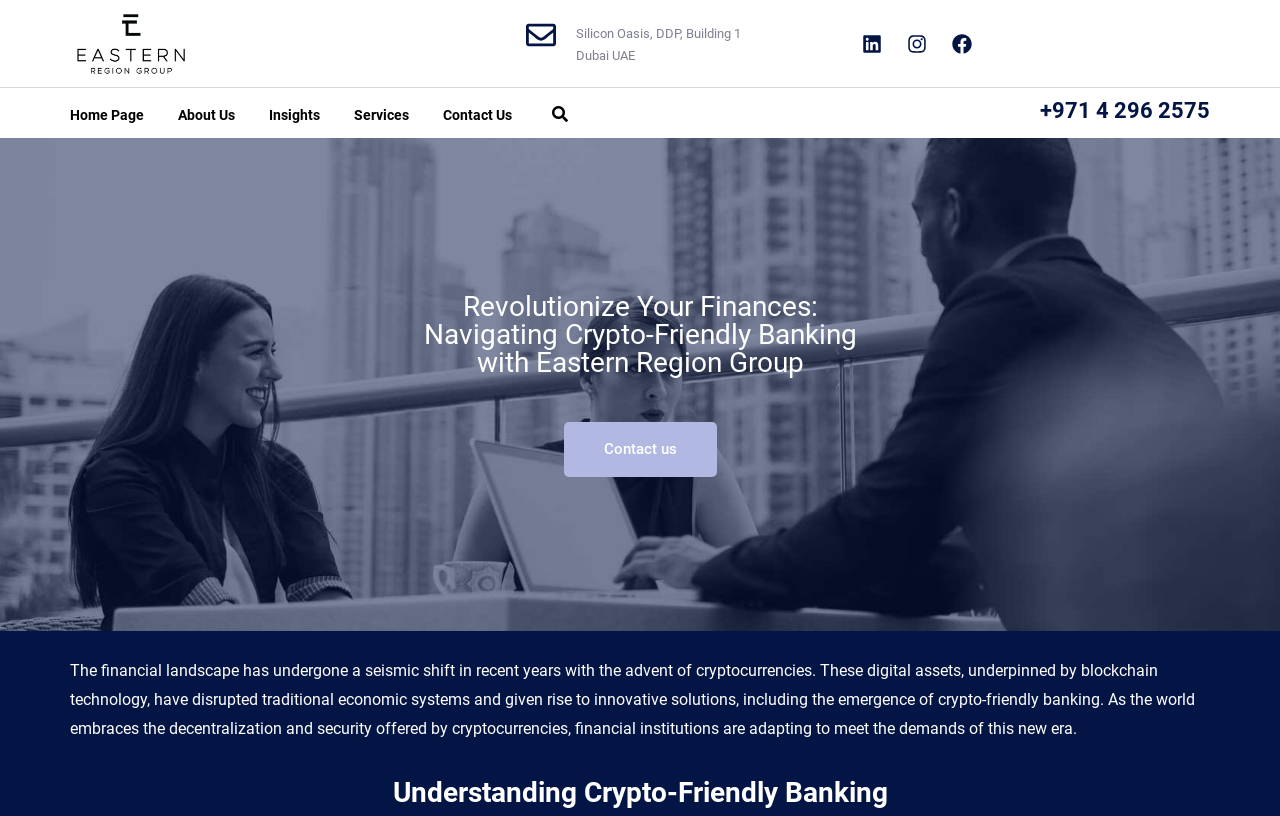Respond to the following query with just one word or a short phrase: 
What is the location of Eastern Region Group?

Silicon Oasis, DDP, Building 1